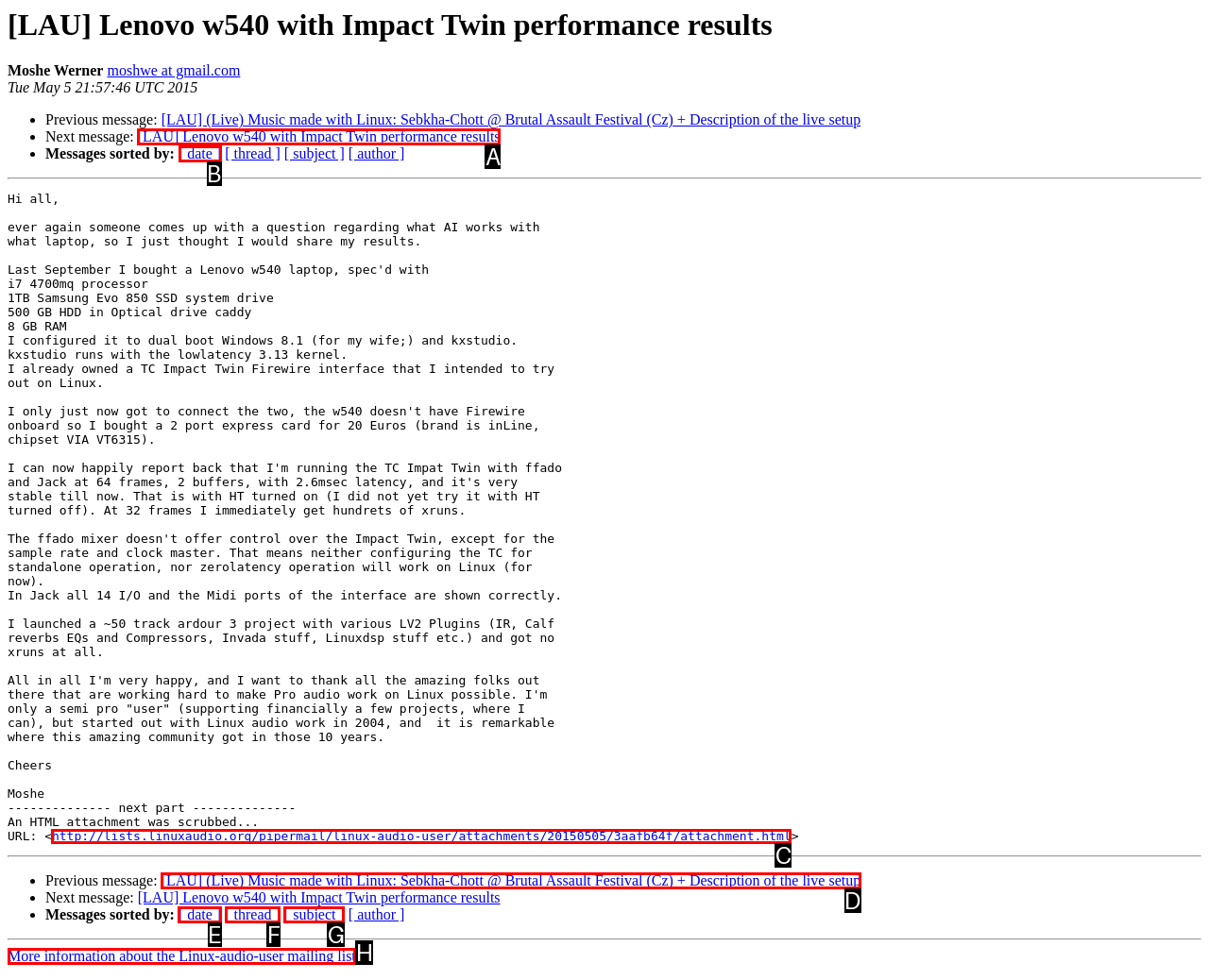From the given options, tell me which letter should be clicked to complete this task: Sort messages by date
Answer with the letter only.

B